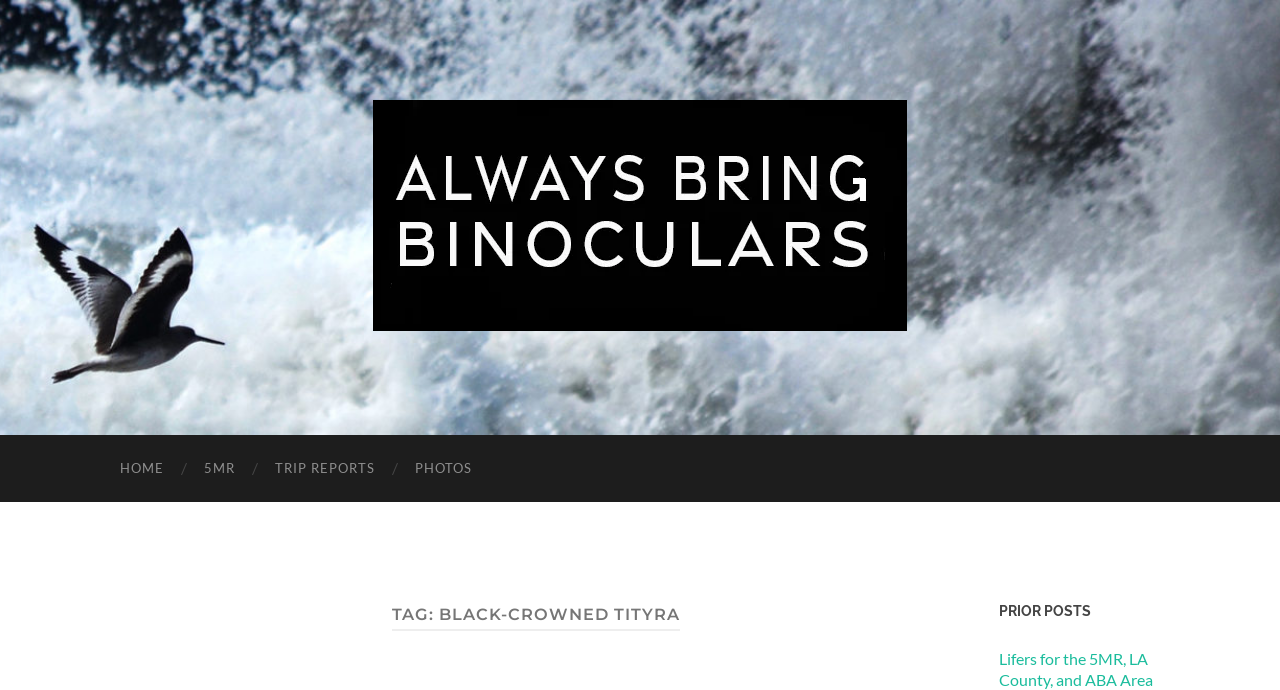Give a one-word or short phrase answer to the question: 
What is the text of the second heading?

PRIOR POSTS